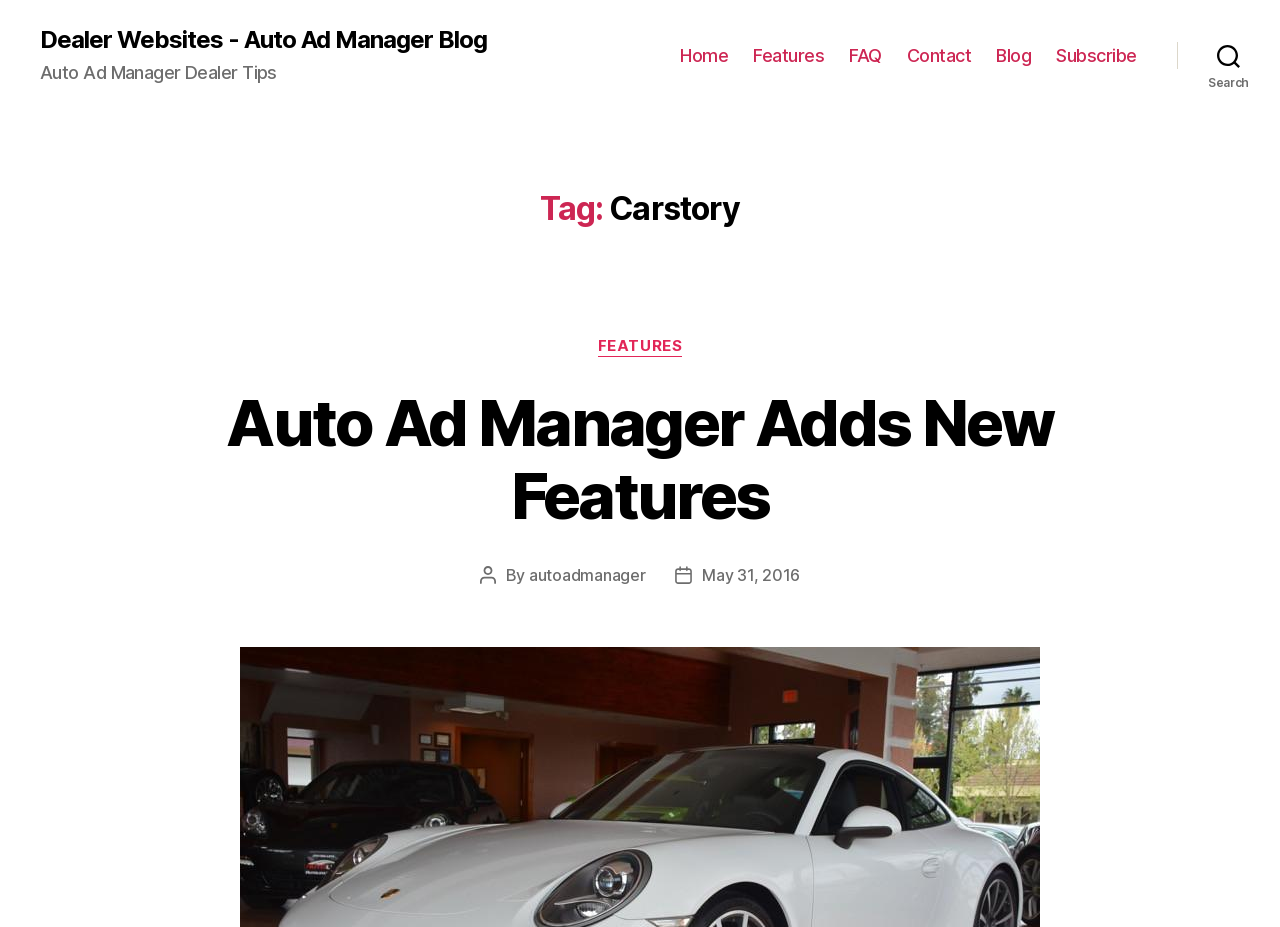Determine the bounding box coordinates of the section to be clicked to follow the instruction: "search for something". The coordinates should be given as four float numbers between 0 and 1, formatted as [left, top, right, bottom].

[0.92, 0.036, 1.0, 0.084]